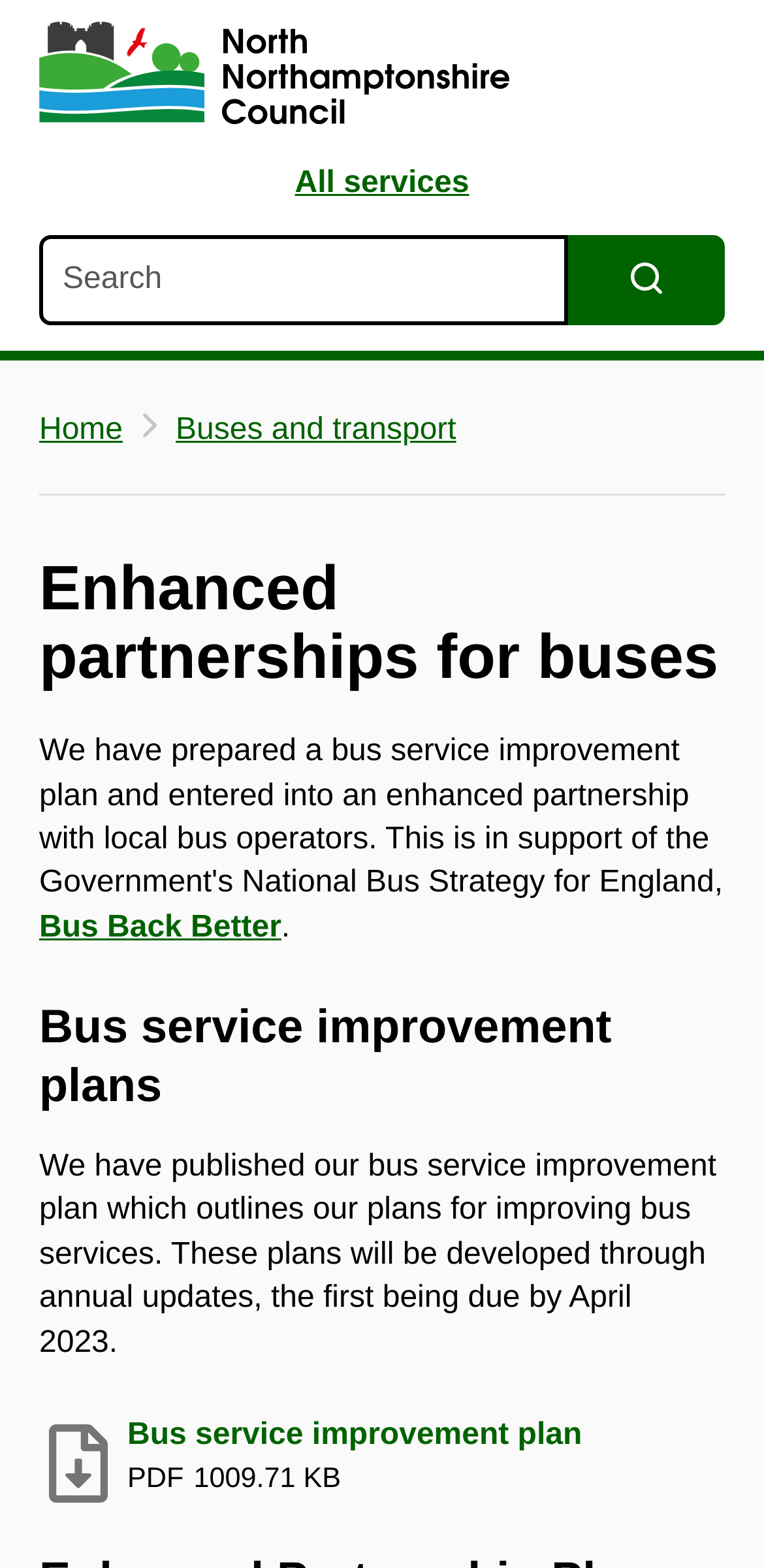Respond to the question below with a single word or phrase:
How many links are in the breadcrumbs region?

3